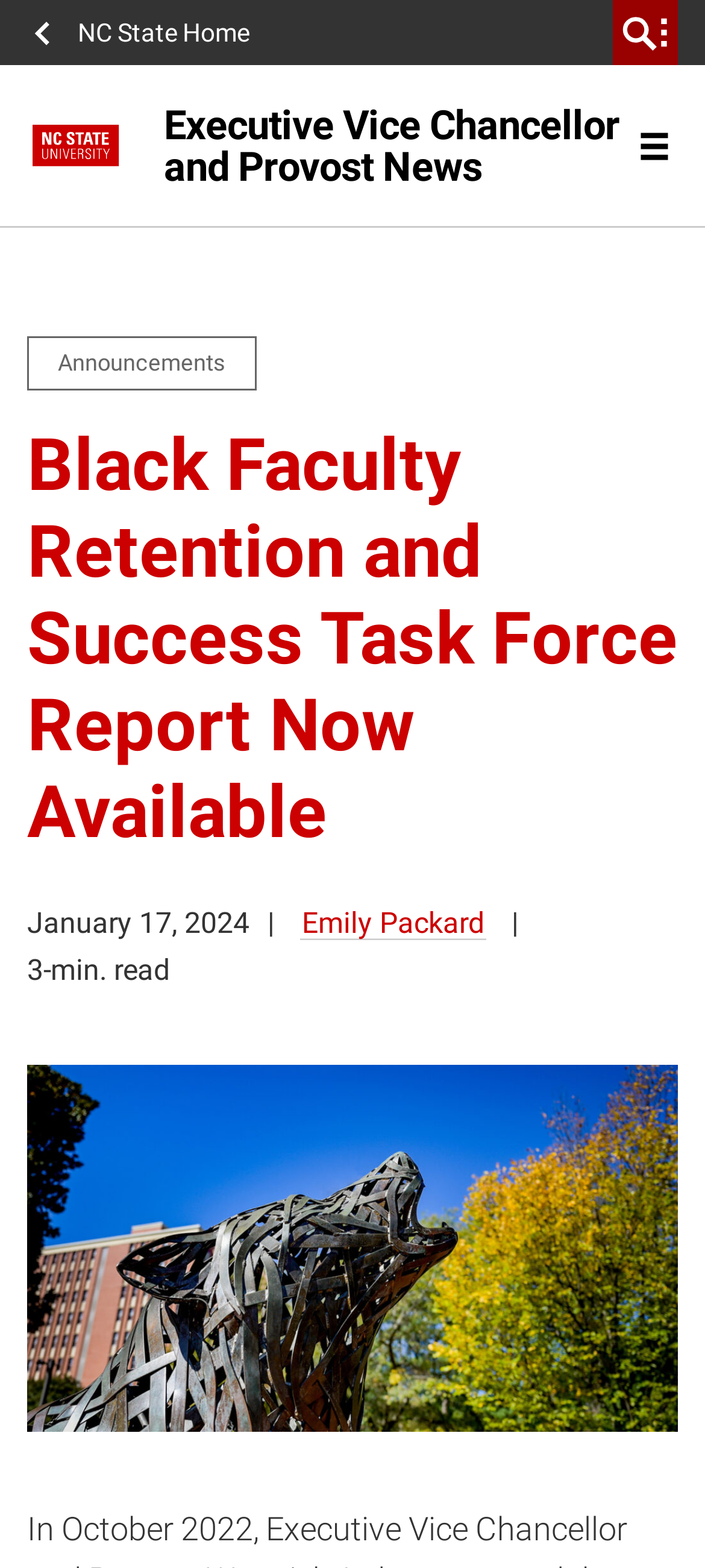Can you locate the main headline on this webpage and provide its text content?

Black Faculty Retention and Success Task Force Report Now Available